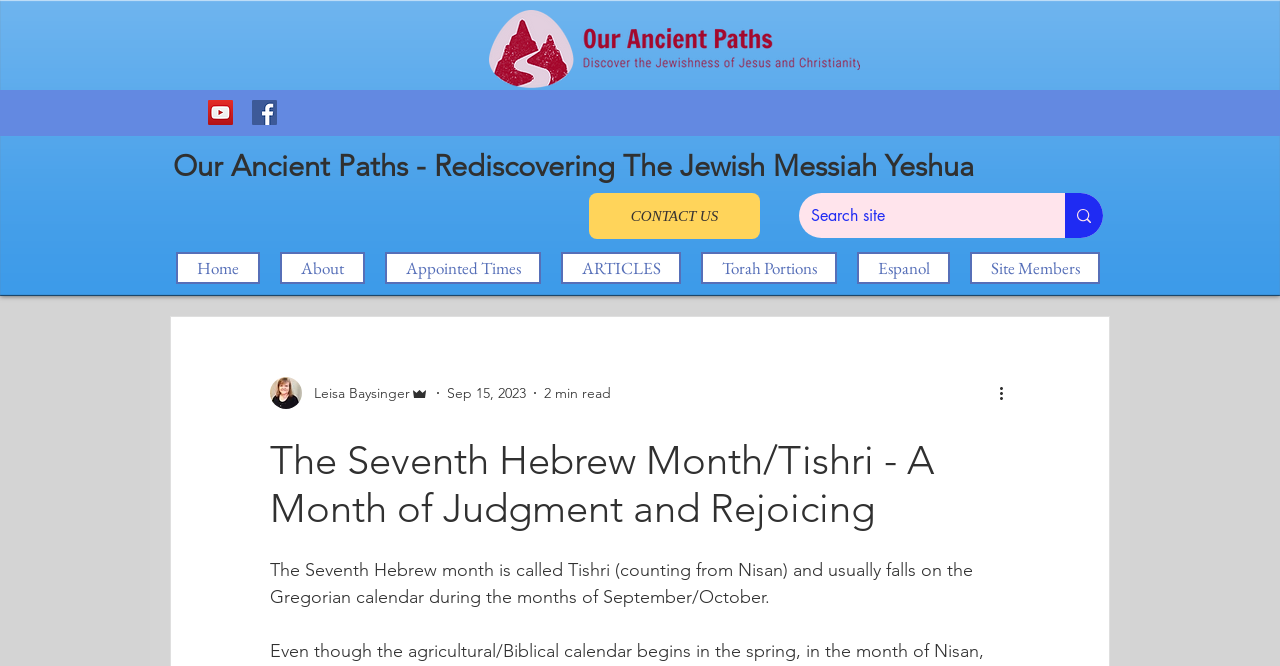Please identify the bounding box coordinates of the clickable area that will fulfill the following instruction: "Browse the 'podcast' section". The coordinates should be in the format of four float numbers between 0 and 1, i.e., [left, top, right, bottom].

None